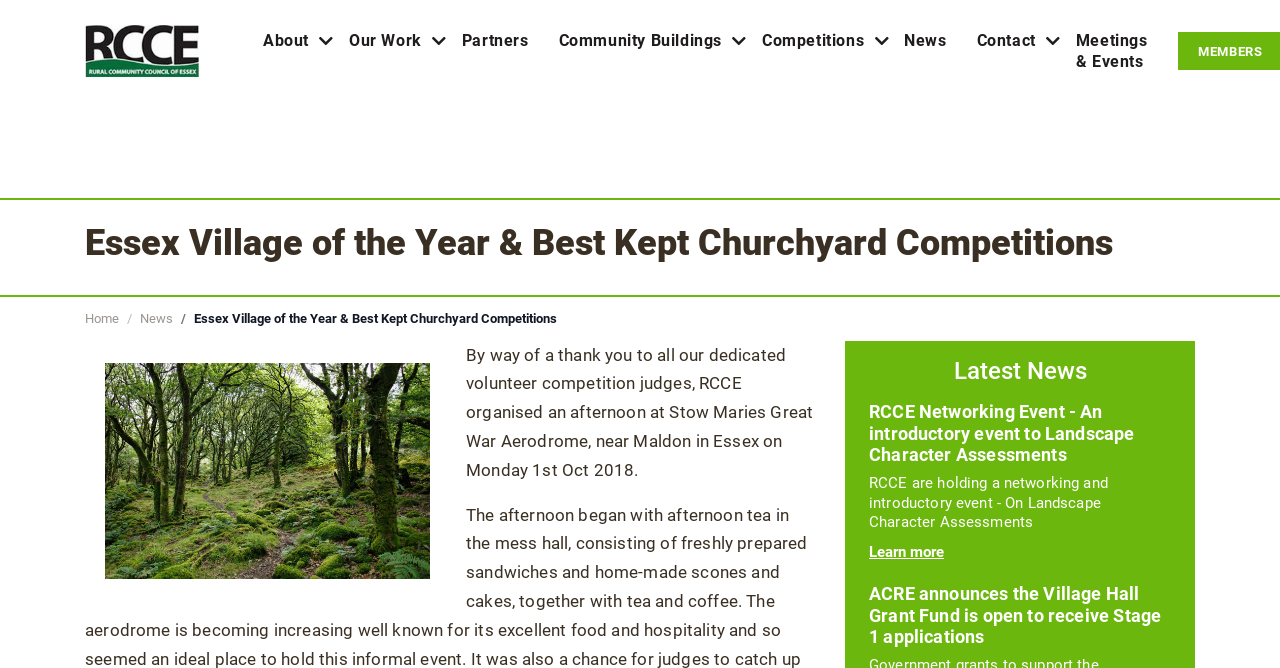Identify the coordinates of the bounding box for the element that must be clicked to accomplish the instruction: "Learn more about RCCE Networking Event".

[0.679, 0.809, 0.915, 0.843]